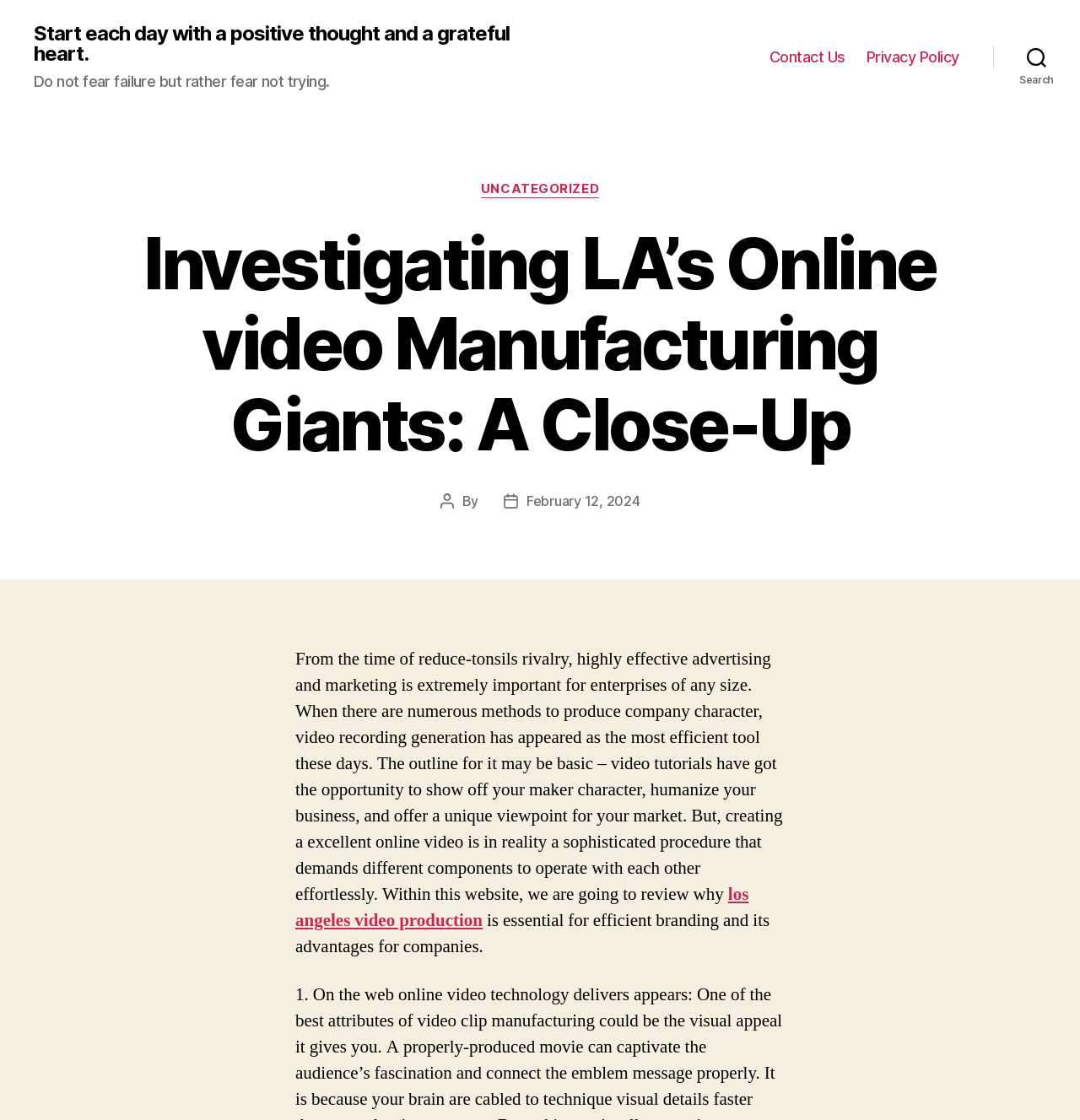What is the quote on the top of the webpage?
Provide a detailed answer to the question using information from the image.

The quote is located at the top of the webpage, below the link 'Start each day with a positive thought and a grateful heart.'. It is a static text element with the bounding box coordinates [0.031, 0.065, 0.305, 0.081].